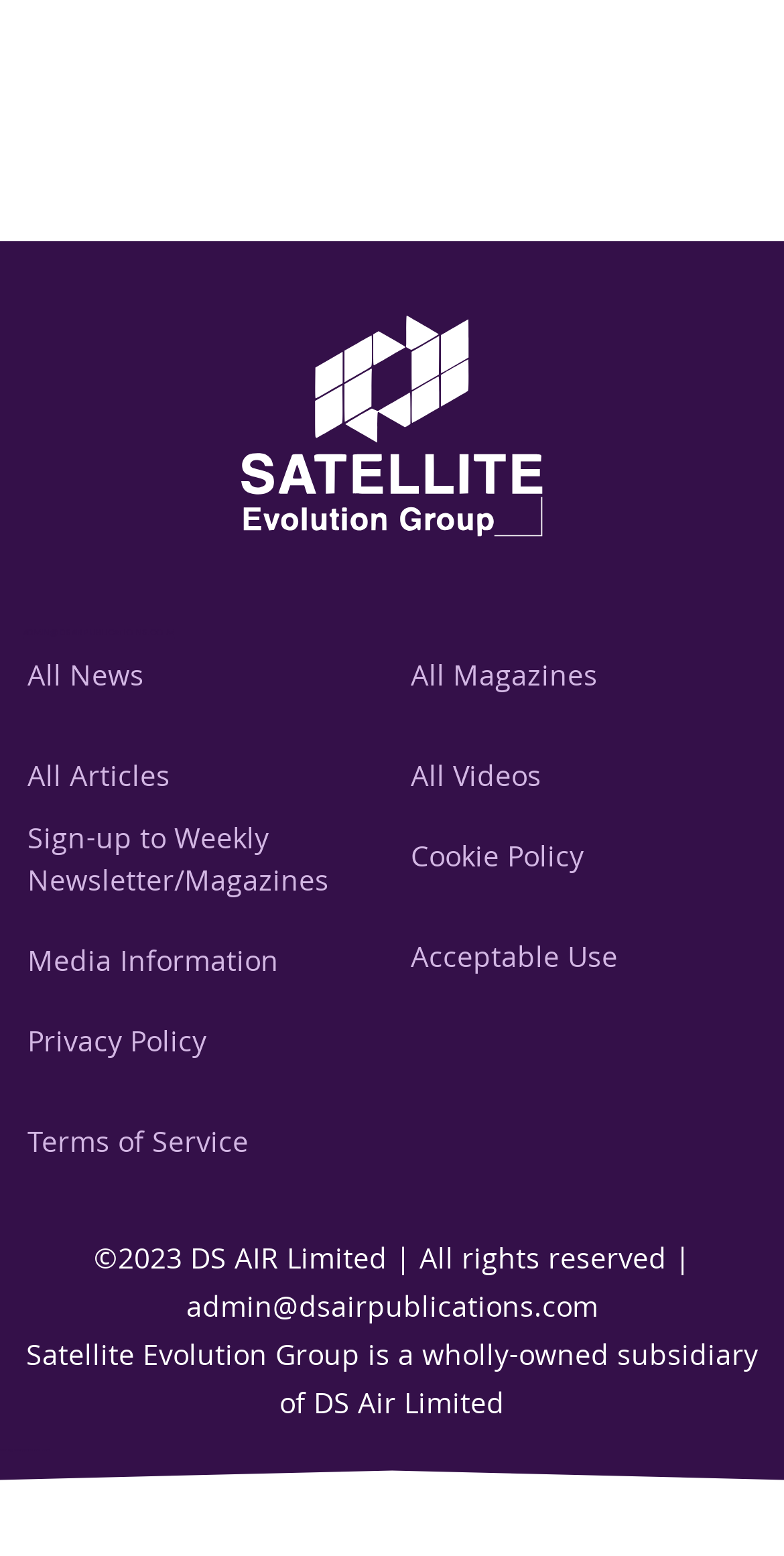Specify the bounding box coordinates of the region I need to click to perform the following instruction: "Go to the next article". The coordinates must be four float numbers in the range of 0 to 1, i.e., [left, top, right, bottom].

None